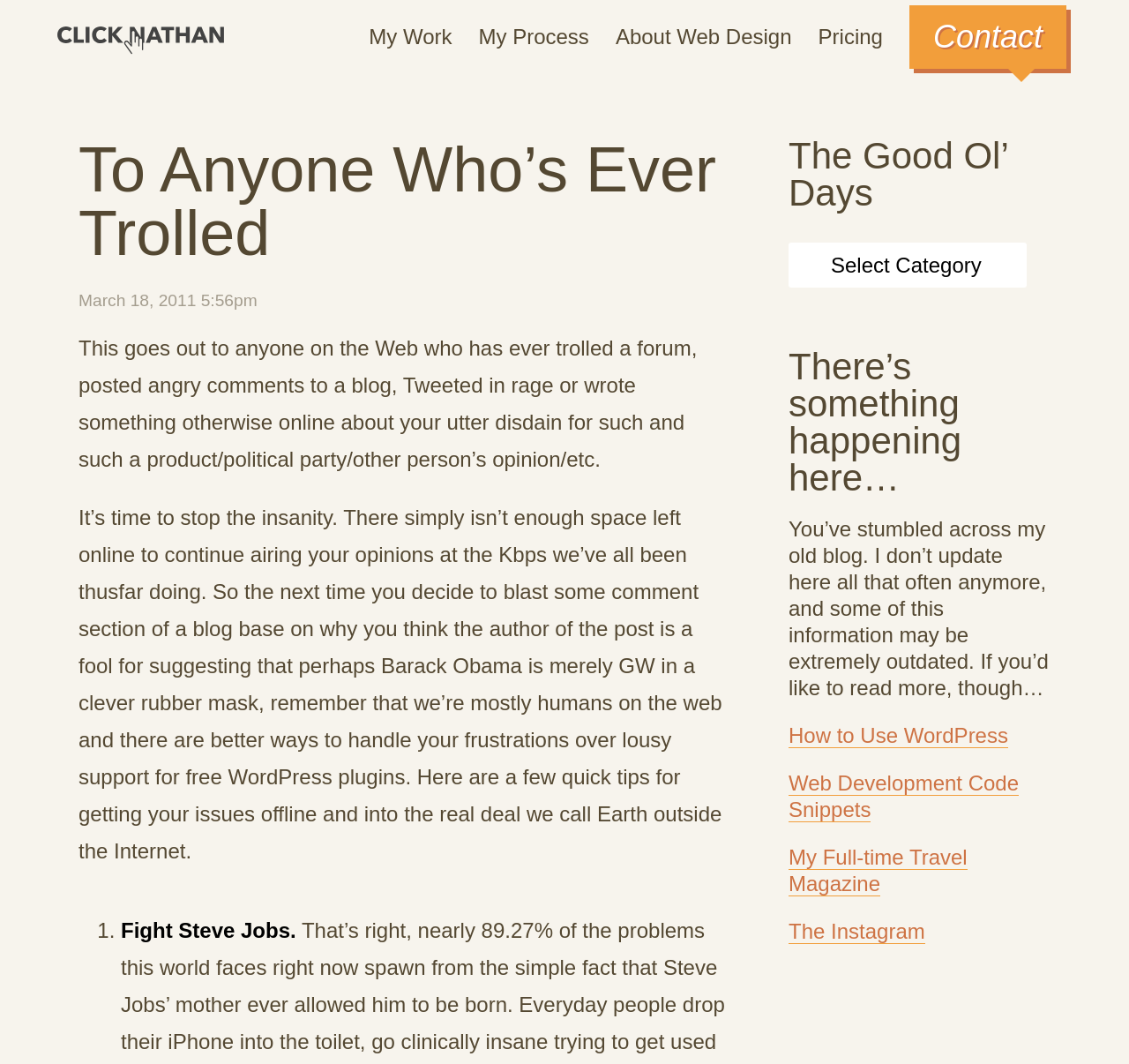Using the information shown in the image, answer the question with as much detail as possible: What is the purpose of the list in the article?

The list in the article, which starts with '1. Fight Steve Jobs', appears to be providing tips or advice on how to improve online behavior. The exact purpose of the list is not explicitly stated, but based on the context, it seems to be offering suggestions for how to handle frustrations and interact with others online.